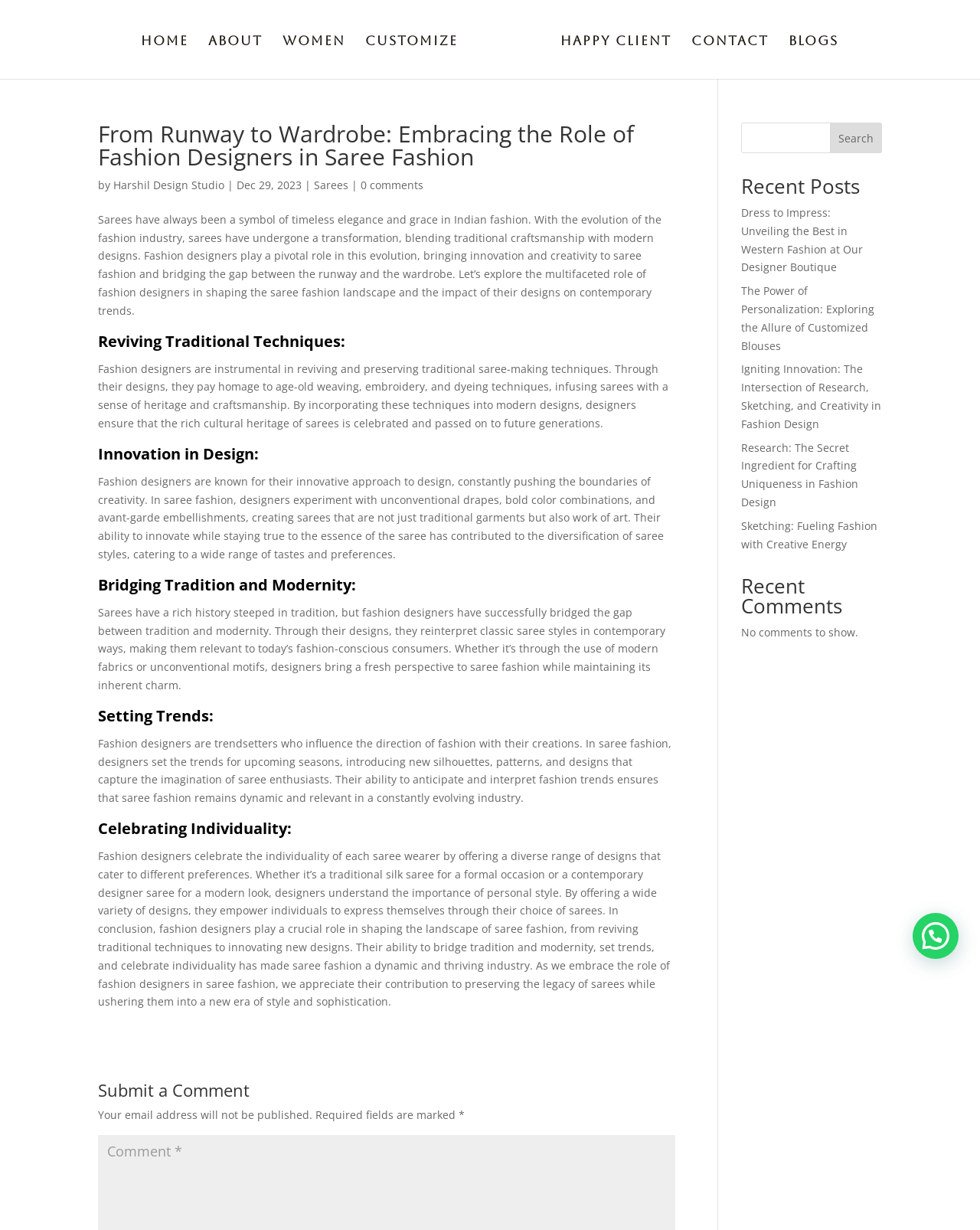Answer the following inquiry with a single word or phrase:
How many recent posts are listed?

4